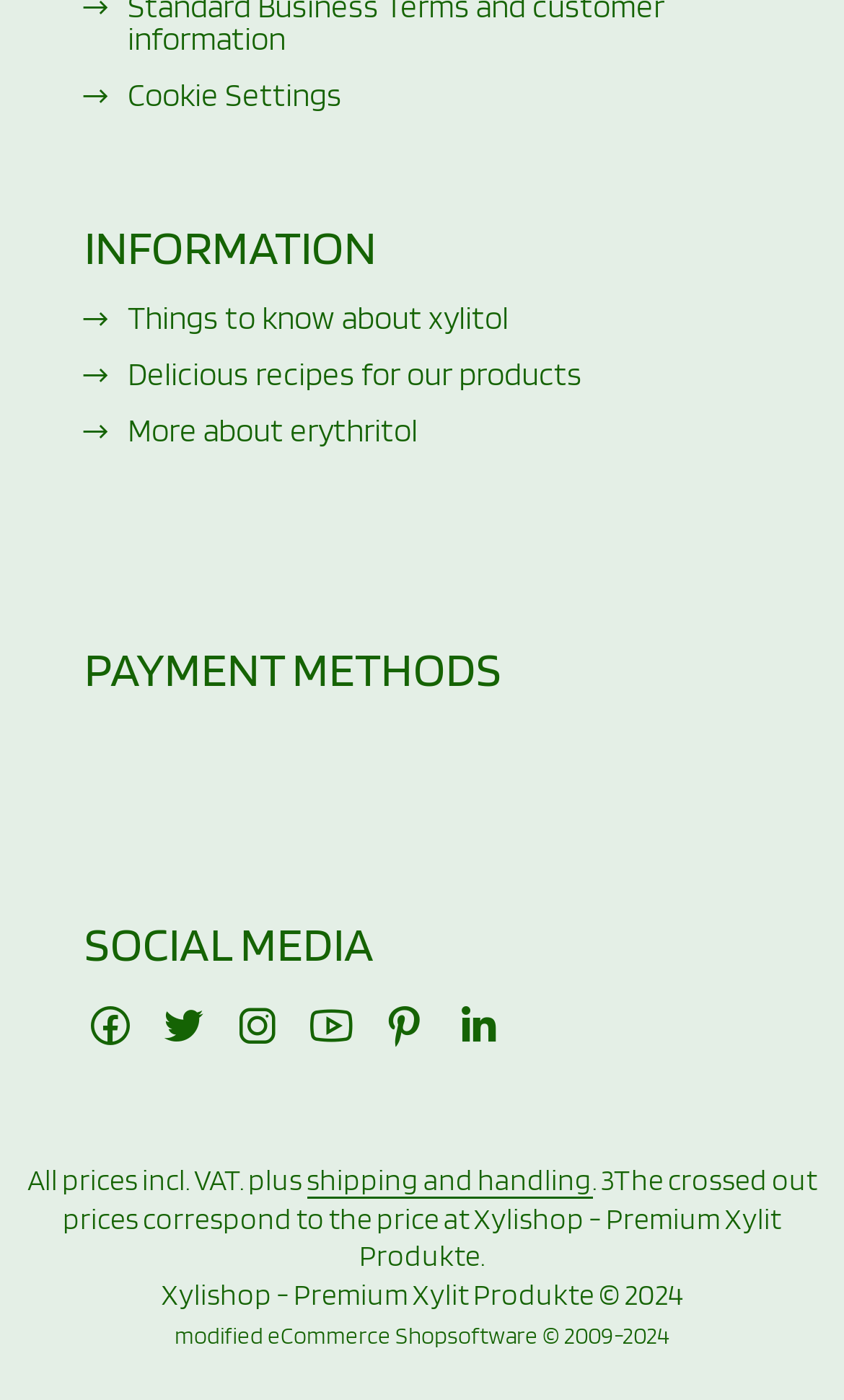What is the purpose of the 'Things to know about xylitol' link?
Provide a one-word or short-phrase answer based on the image.

Provide information about xylitol